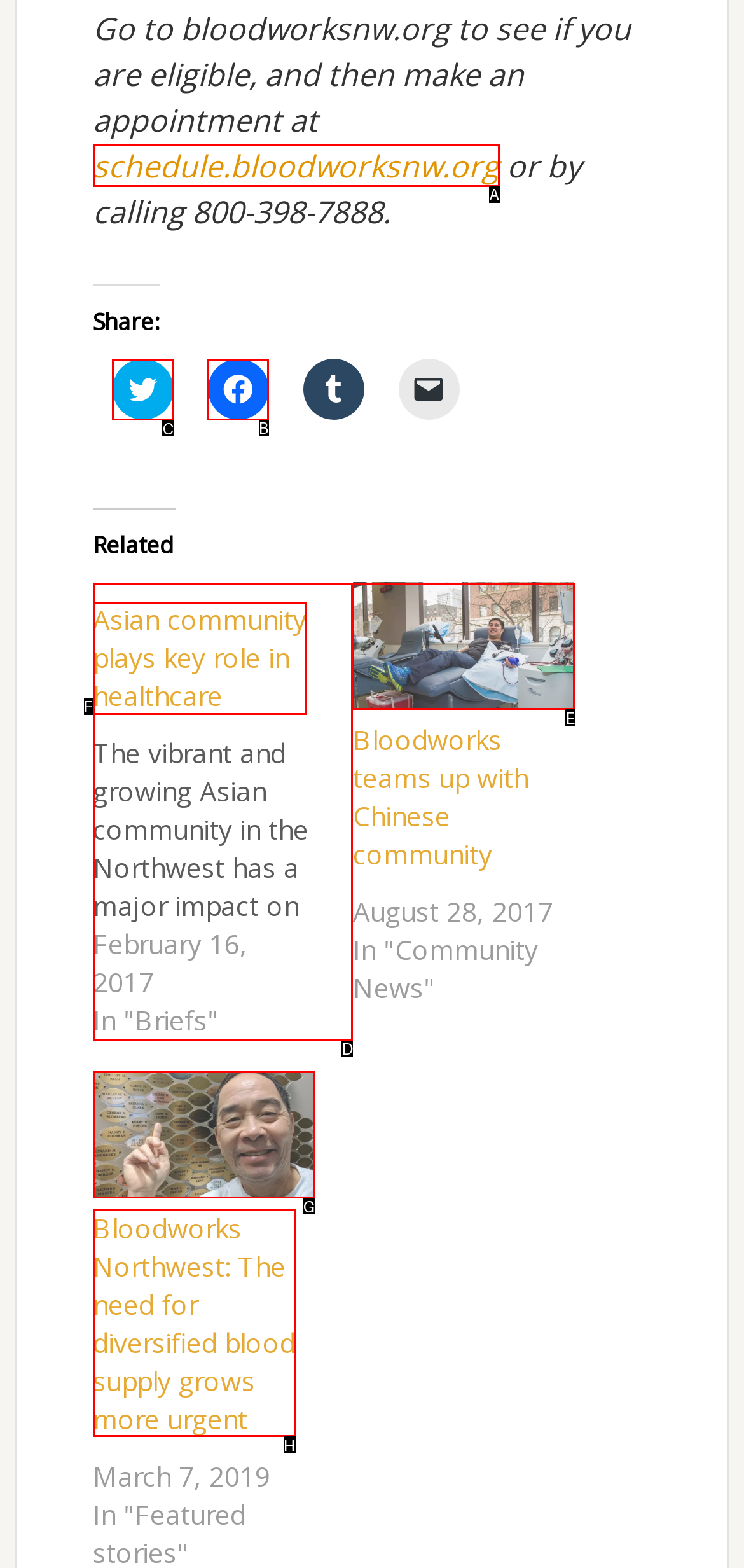Determine the HTML element to click for the instruction: Share on Twitter.
Answer with the letter corresponding to the correct choice from the provided options.

C